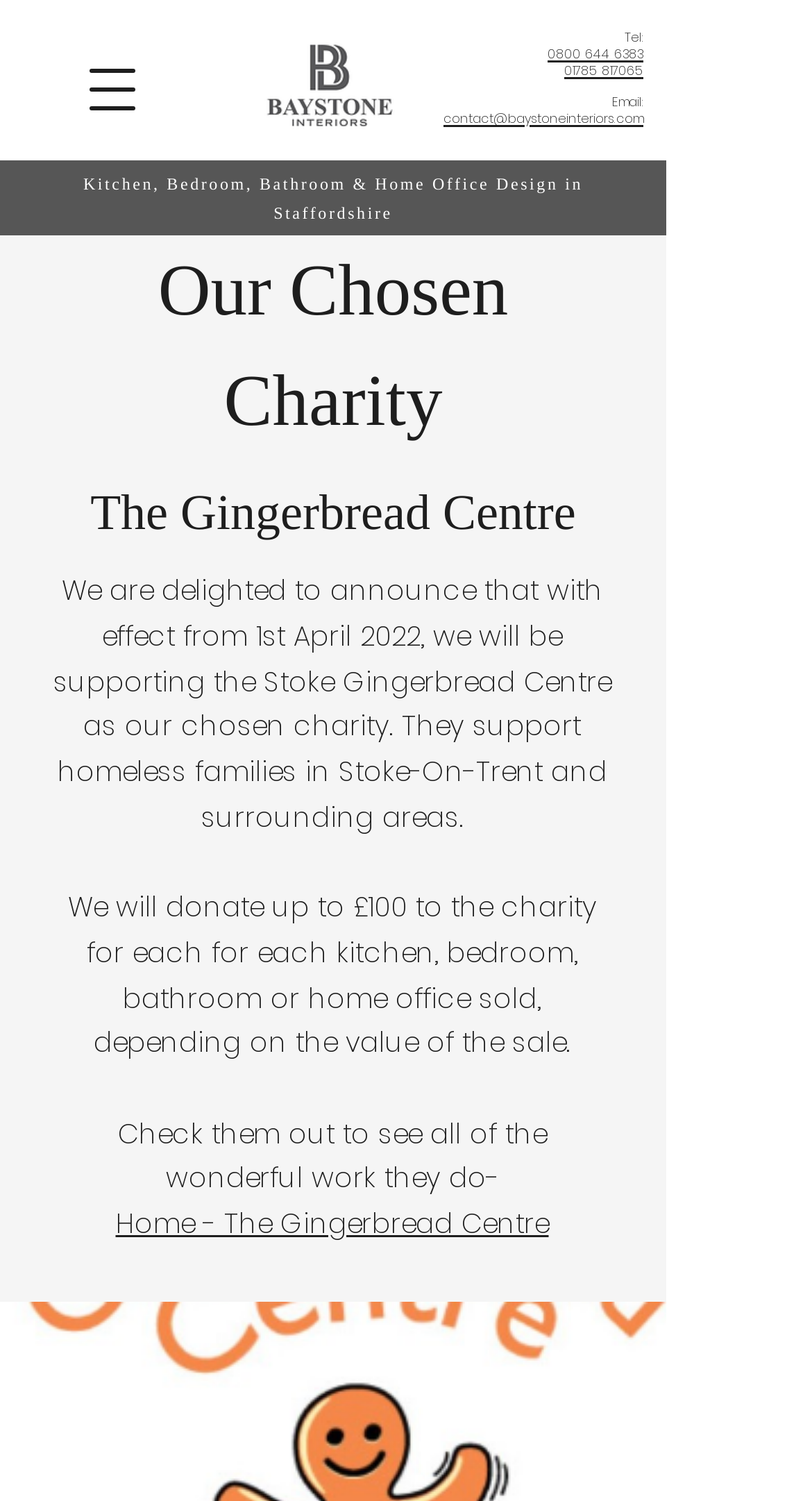Based on the image, give a detailed response to the question: What is the URL of the charity's website?

I found this information by looking at the link provided at the bottom of the paragraph that describes the company's charity initiative. The link says 'Home - The Gingerbread Centre', which suggests that it is the URL of the charity's website.